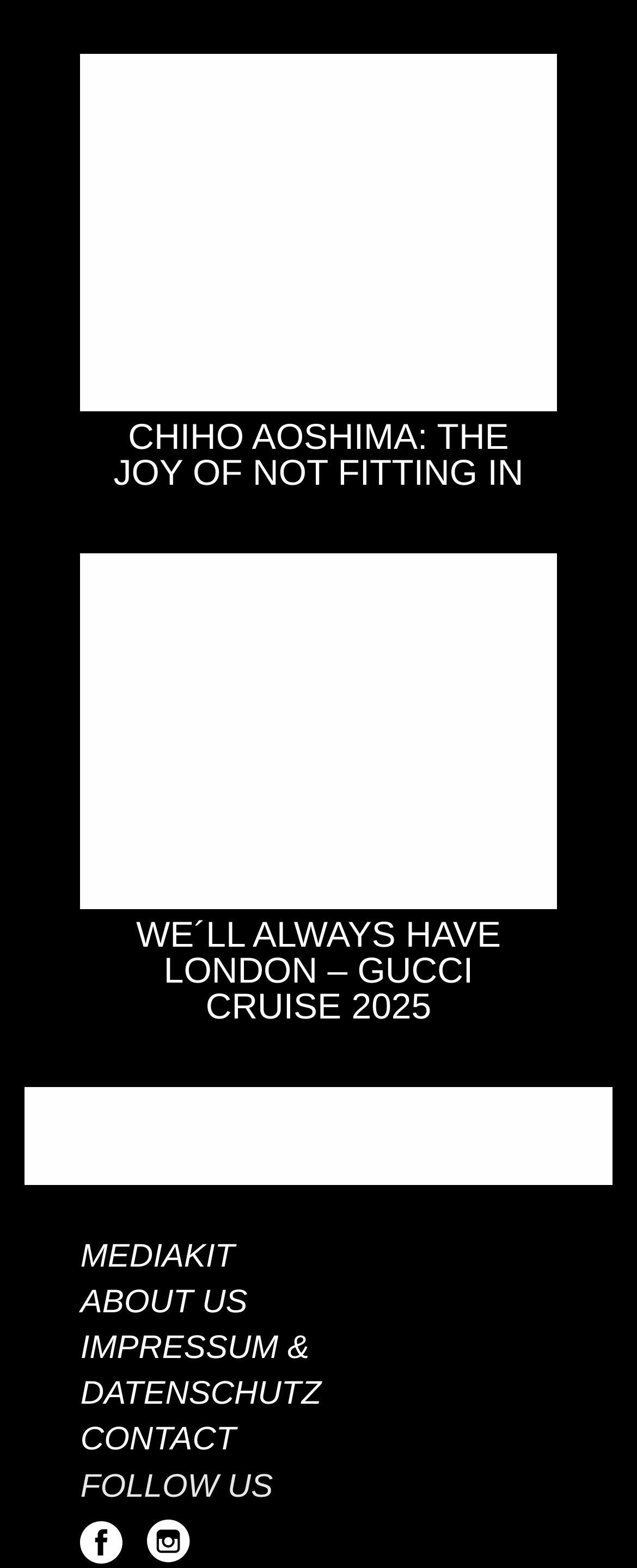Identify the bounding box coordinates of the region that should be clicked to execute the following instruction: "view article about CHIHO AOSHIMA".

[0.178, 0.267, 0.822, 0.313]